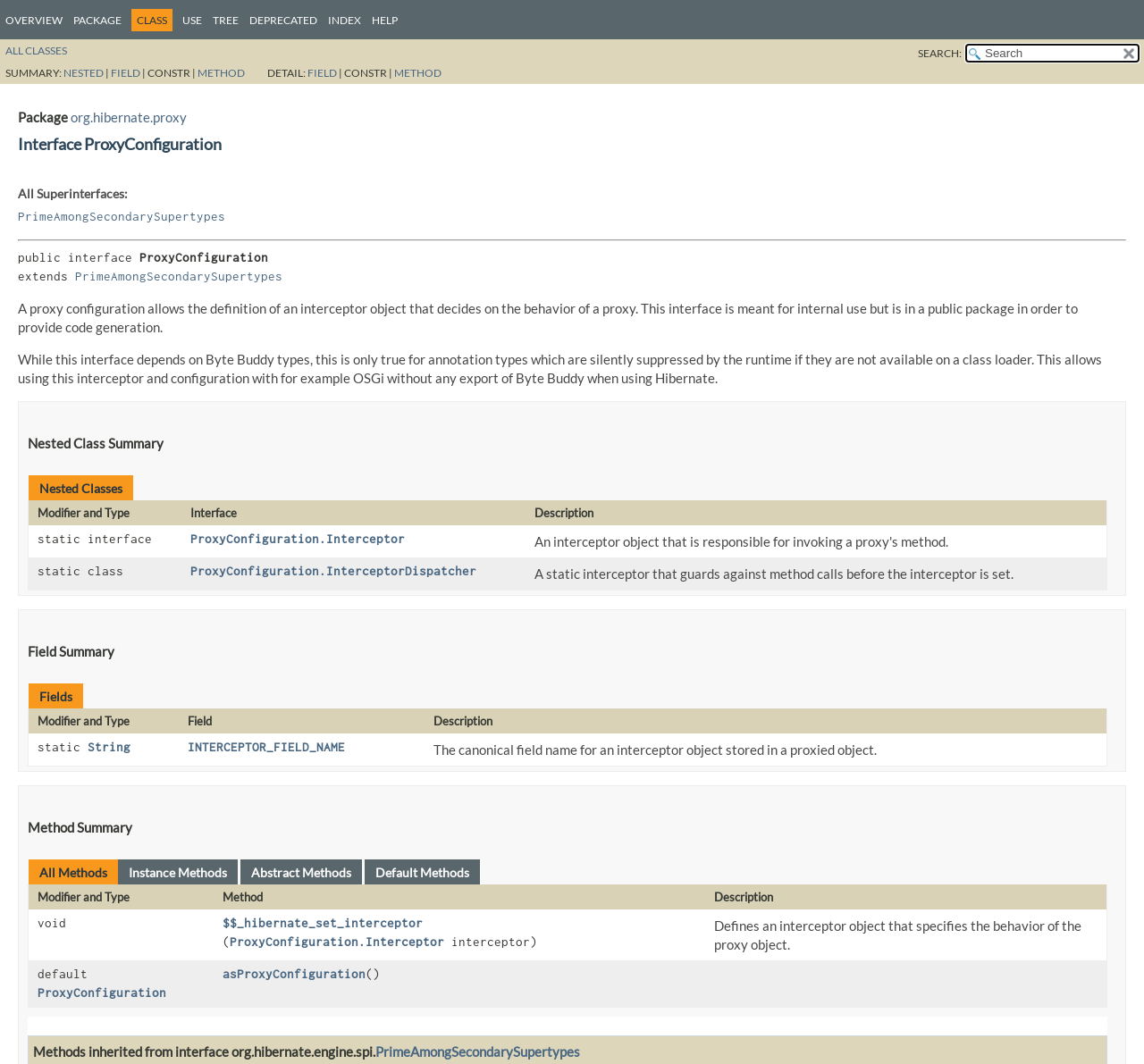Determine the bounding box coordinates of the clickable region to carry out the instruction: "View nested classes".

[0.269, 0.062, 0.295, 0.074]